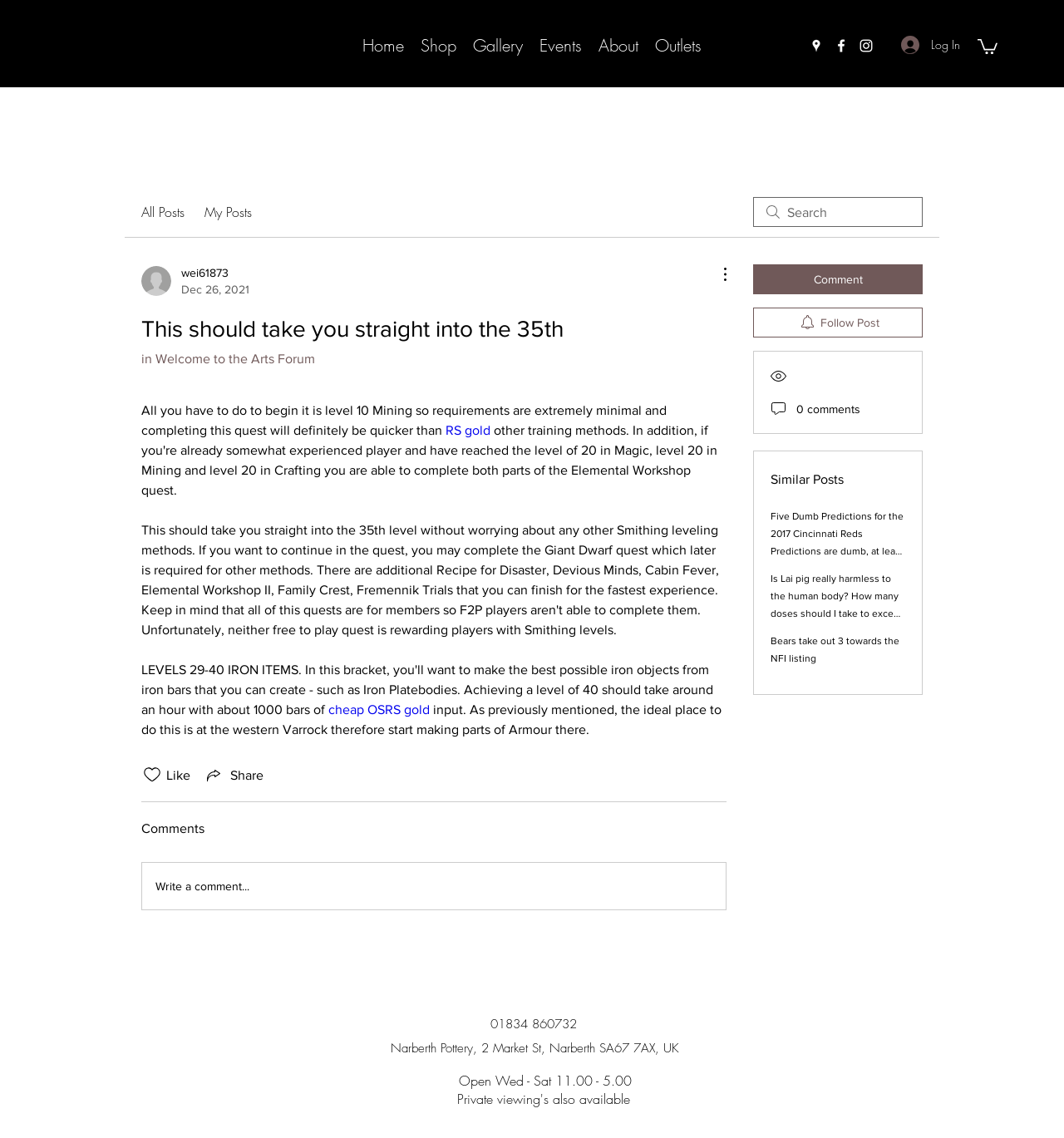Using the details from the image, please elaborate on the following question: What is the phone number of the pottery?

The phone number of the pottery can be found at the bottom of the webpage, which states '01834 860732'.